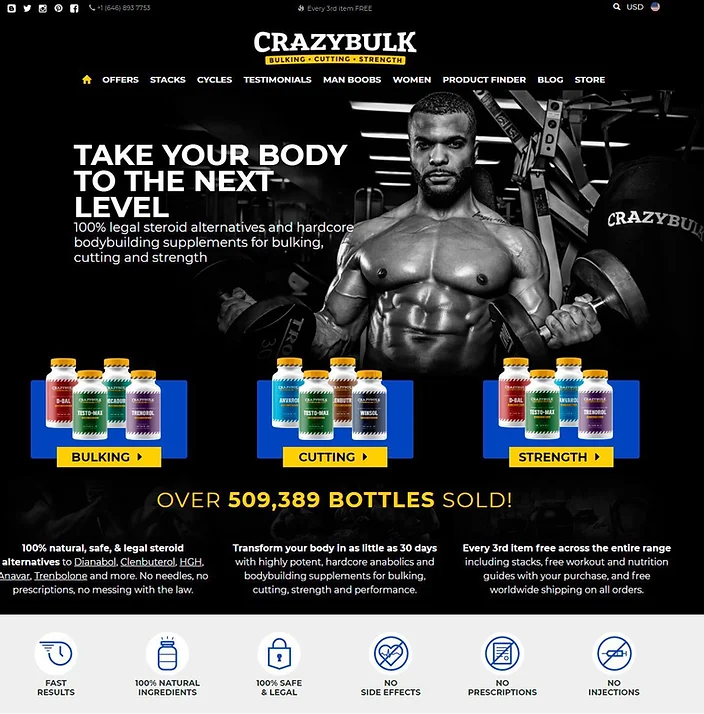What is the overarching message of the image?
Observe the image and answer the question with a one-word or short phrase response.

Take fitness to the next level